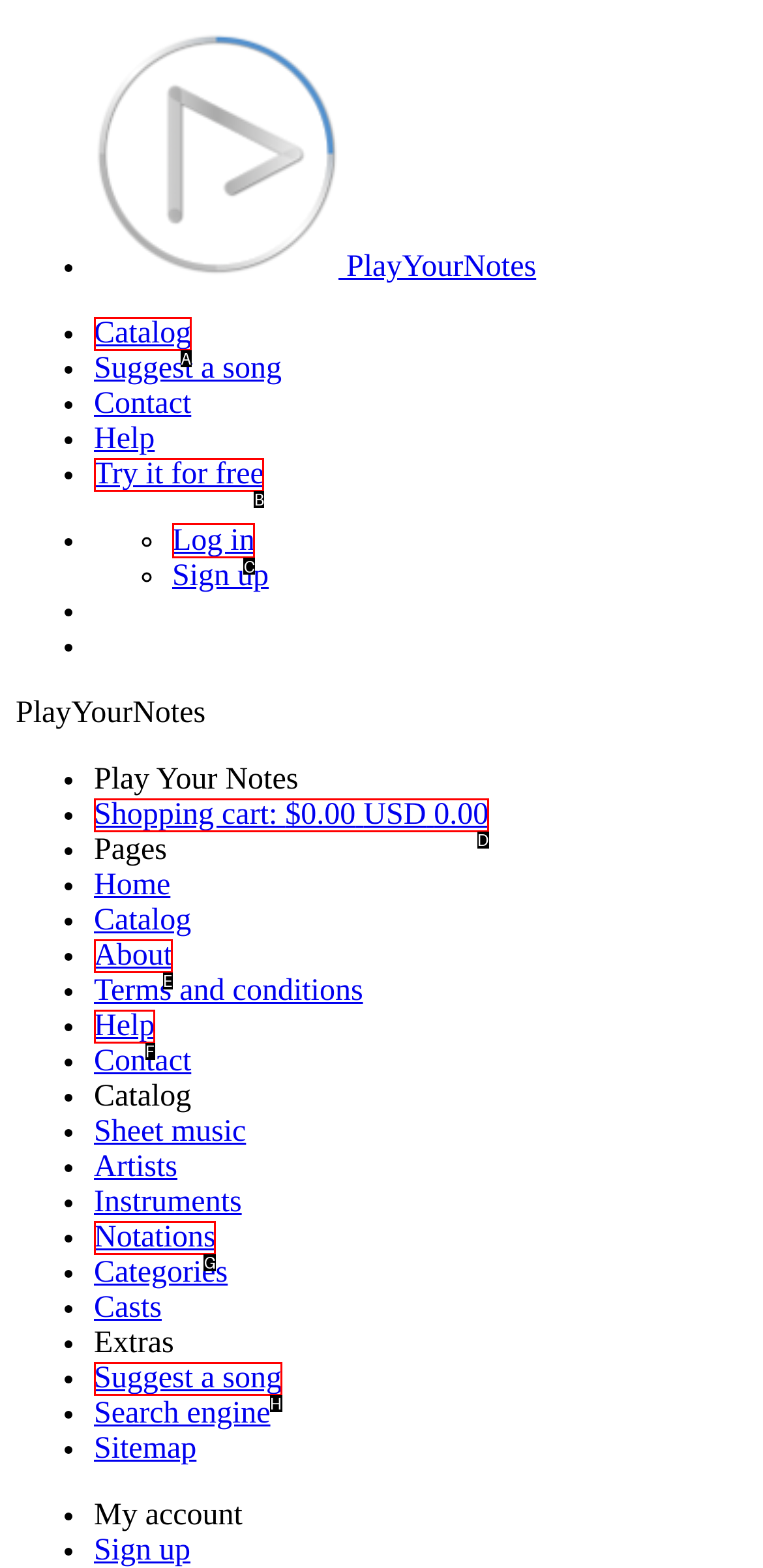Tell me which option I should click to complete the following task: Call now Answer with the option's letter from the given choices directly.

None